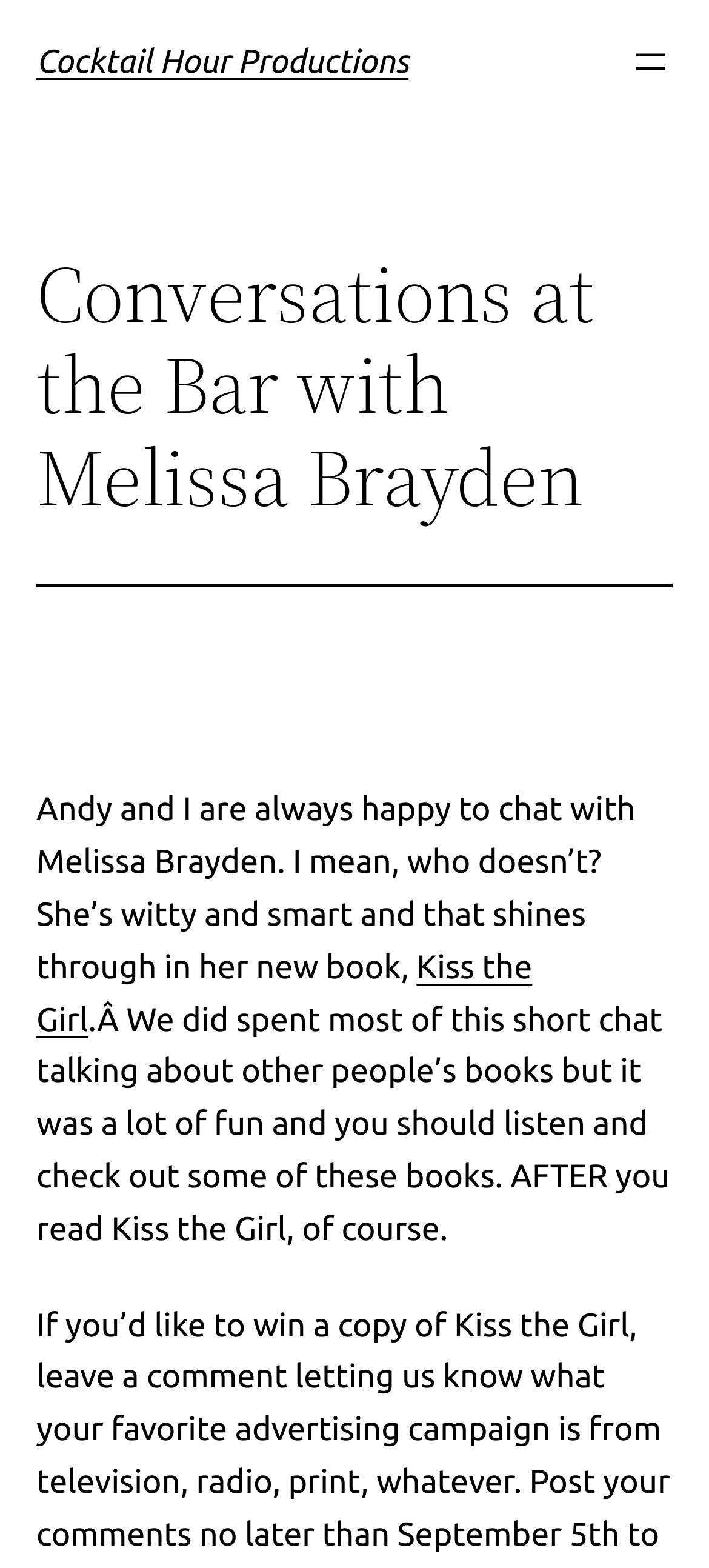What is the title of Melissa Brayden's book?
Please provide a detailed answer to the question.

I found the answer by looking at the link element with the text 'Kiss the Girl', which is mentioned in the context of Melissa Brayden's new book.